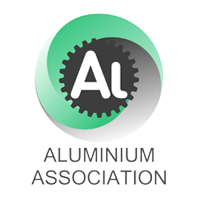Using the image as a reference, answer the following question in as much detail as possible:
What is the shape of the background behind the 'Al' letters?

The question inquires about the shape of the background behind the 'Al' letters. A close look at the logo reveals that the background is designed to resemble a gear, which is a clever representation of the industrial nature of the aluminum industry.